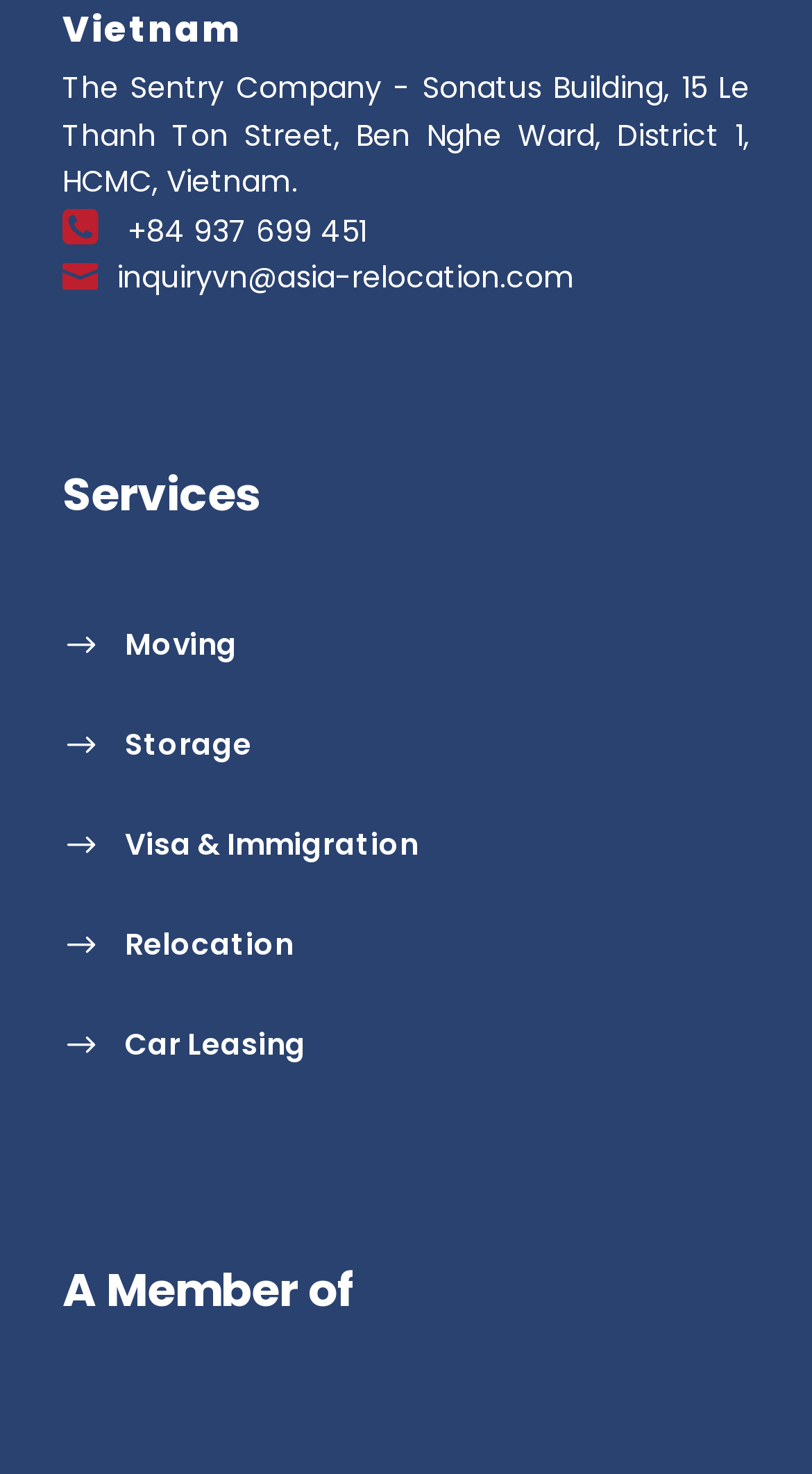What is the phone number?
Answer the question with a single word or phrase by looking at the picture.

+84 937 699 451